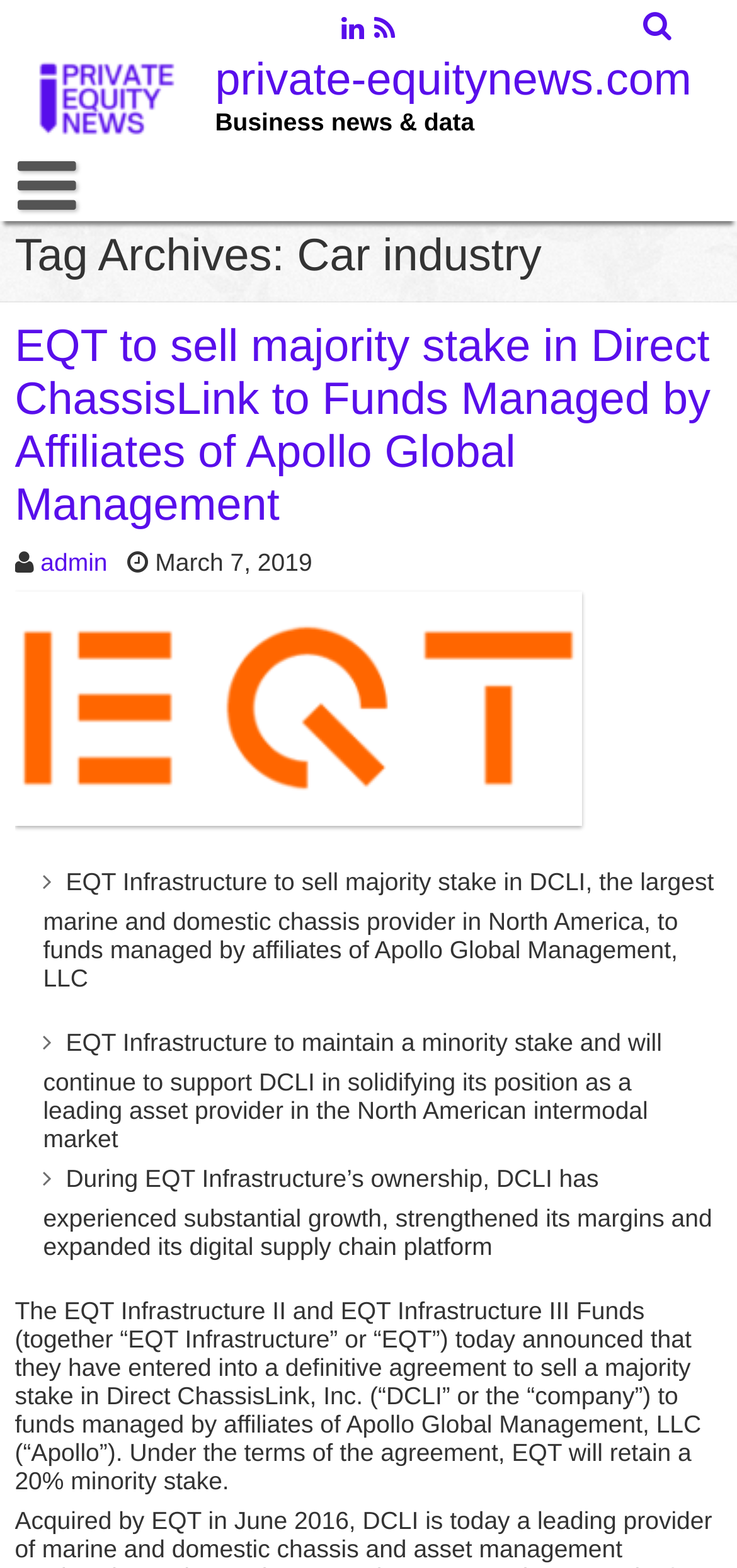Determine the bounding box coordinates for the region that must be clicked to execute the following instruction: "Go to Home page".

[0.058, 0.112, 0.141, 0.129]